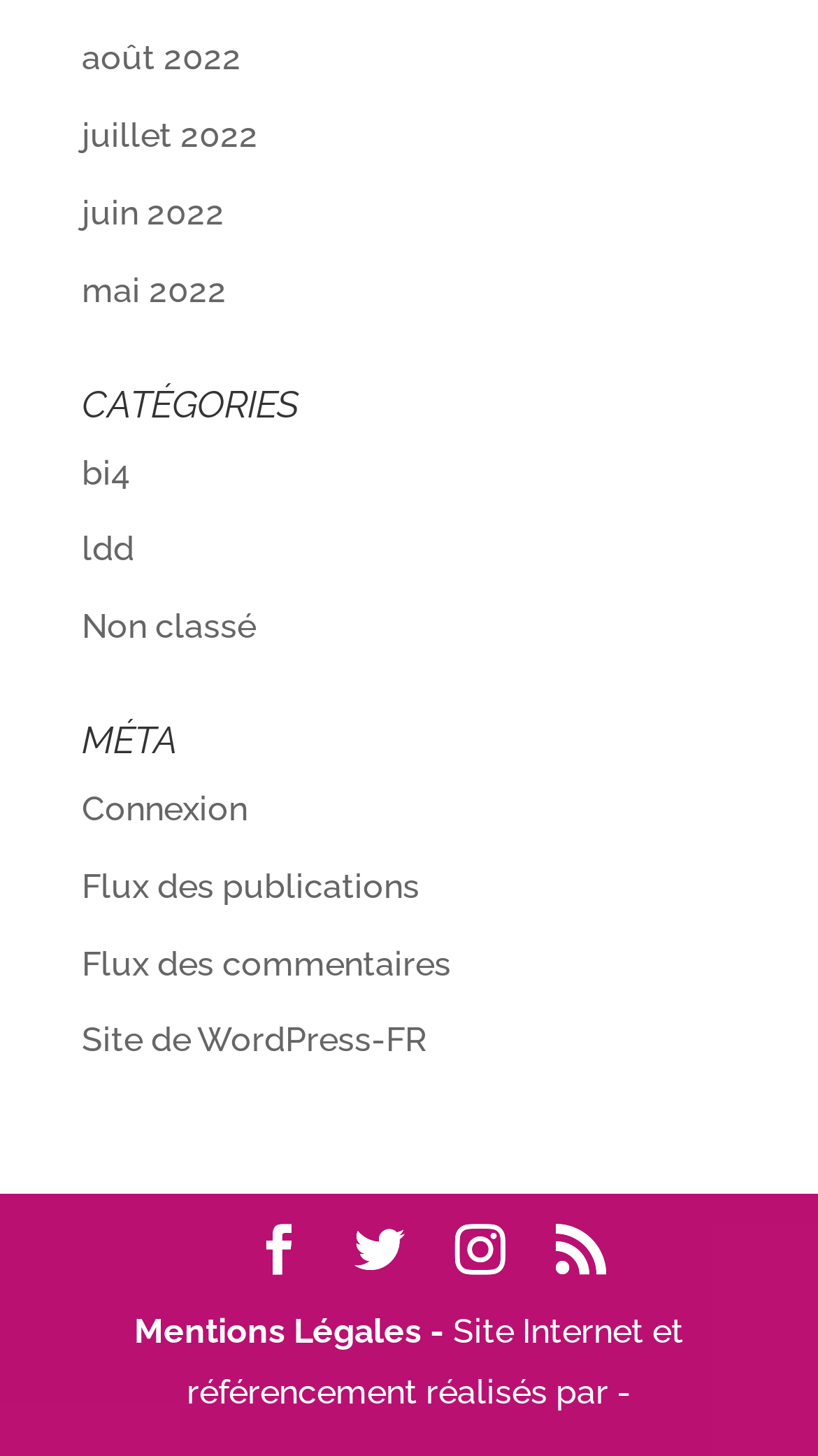Answer succinctly with a single word or phrase:
Is there a search icon on the webpage?

Yes